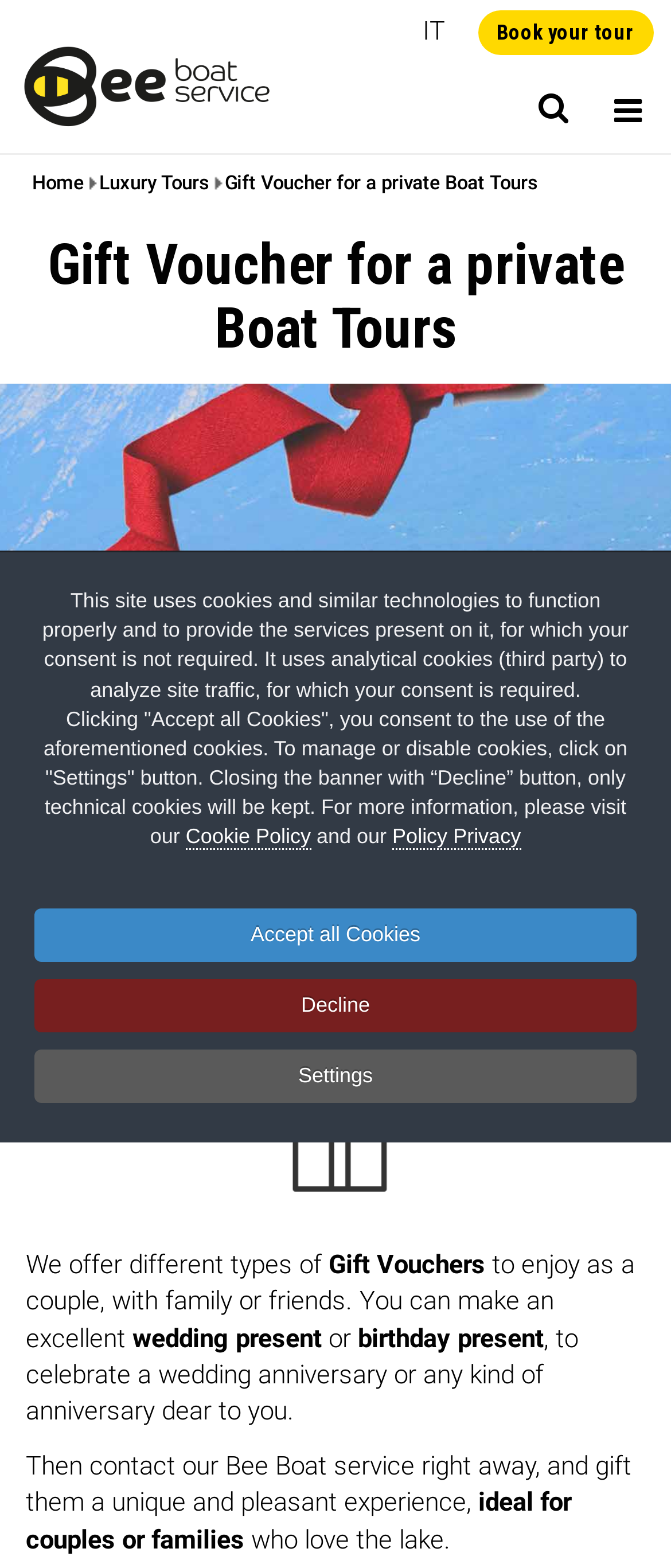Can you determine the bounding box coordinates of the area that needs to be clicked to fulfill the following instruction: "Click on the 'Home' link"?

[0.048, 0.11, 0.125, 0.124]